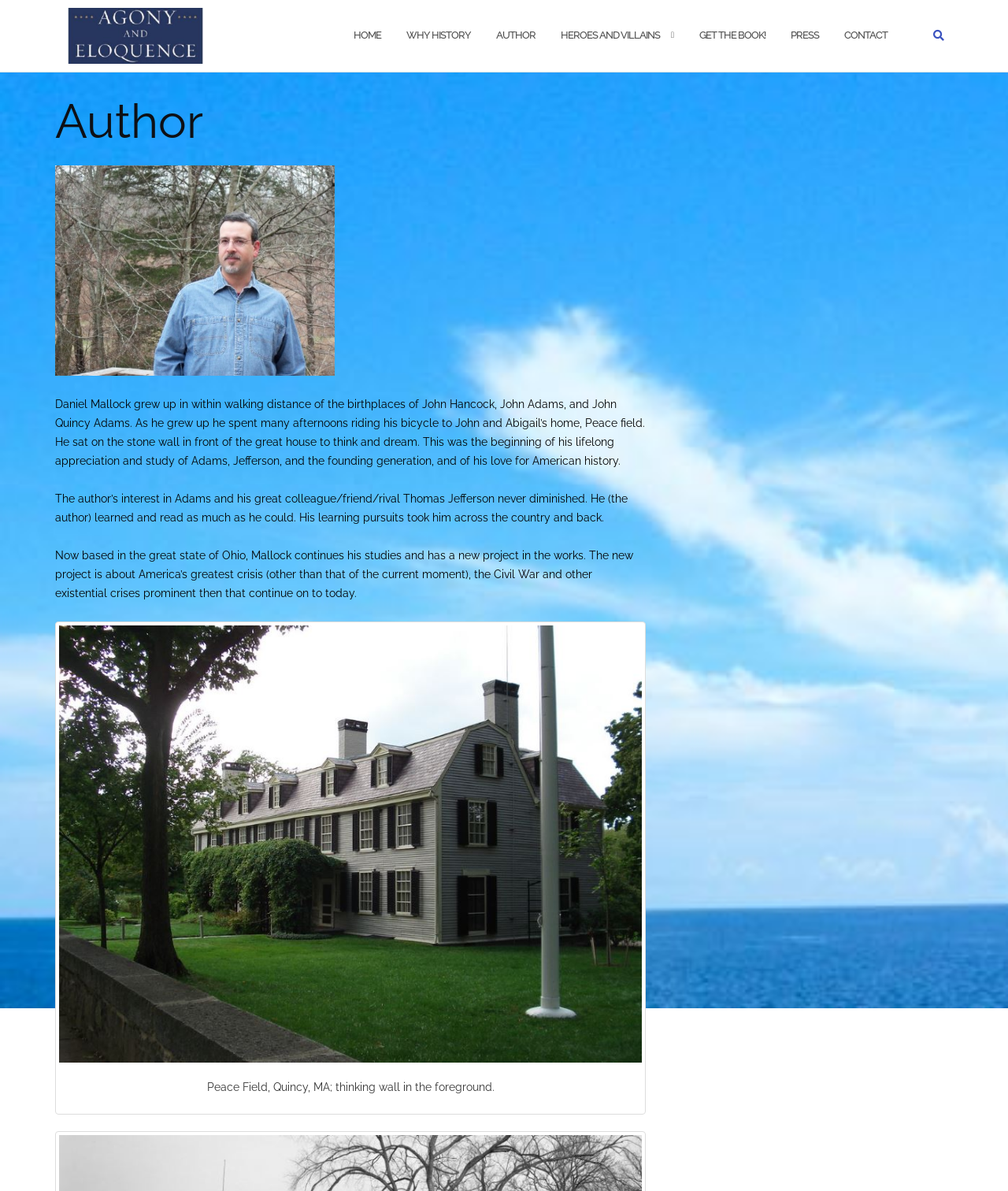Look at the image and give a detailed response to the following question: What is the name of the house mentioned in the text?

The text mentions that the author used to ride his bicycle to John and Abigail's home, which is called Peace field, and there is also a figure caption mentioning Peace Field, Quincy, MA.